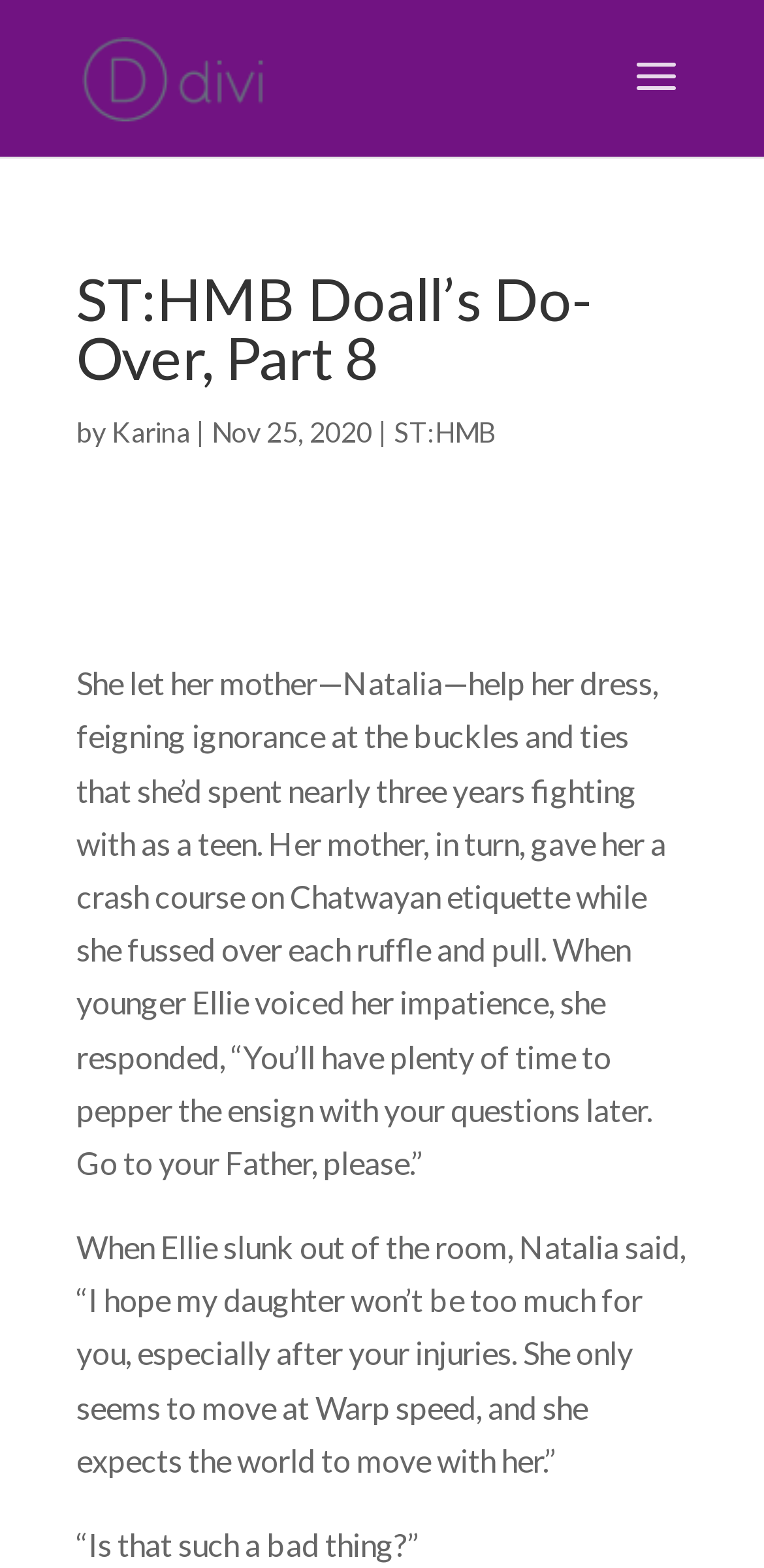Locate the bounding box of the UI element based on this description: "alt="Worlds of Fabianspace"". Provide four float numbers between 0 and 1 as [left, top, right, bottom].

[0.108, 0.035, 0.346, 0.059]